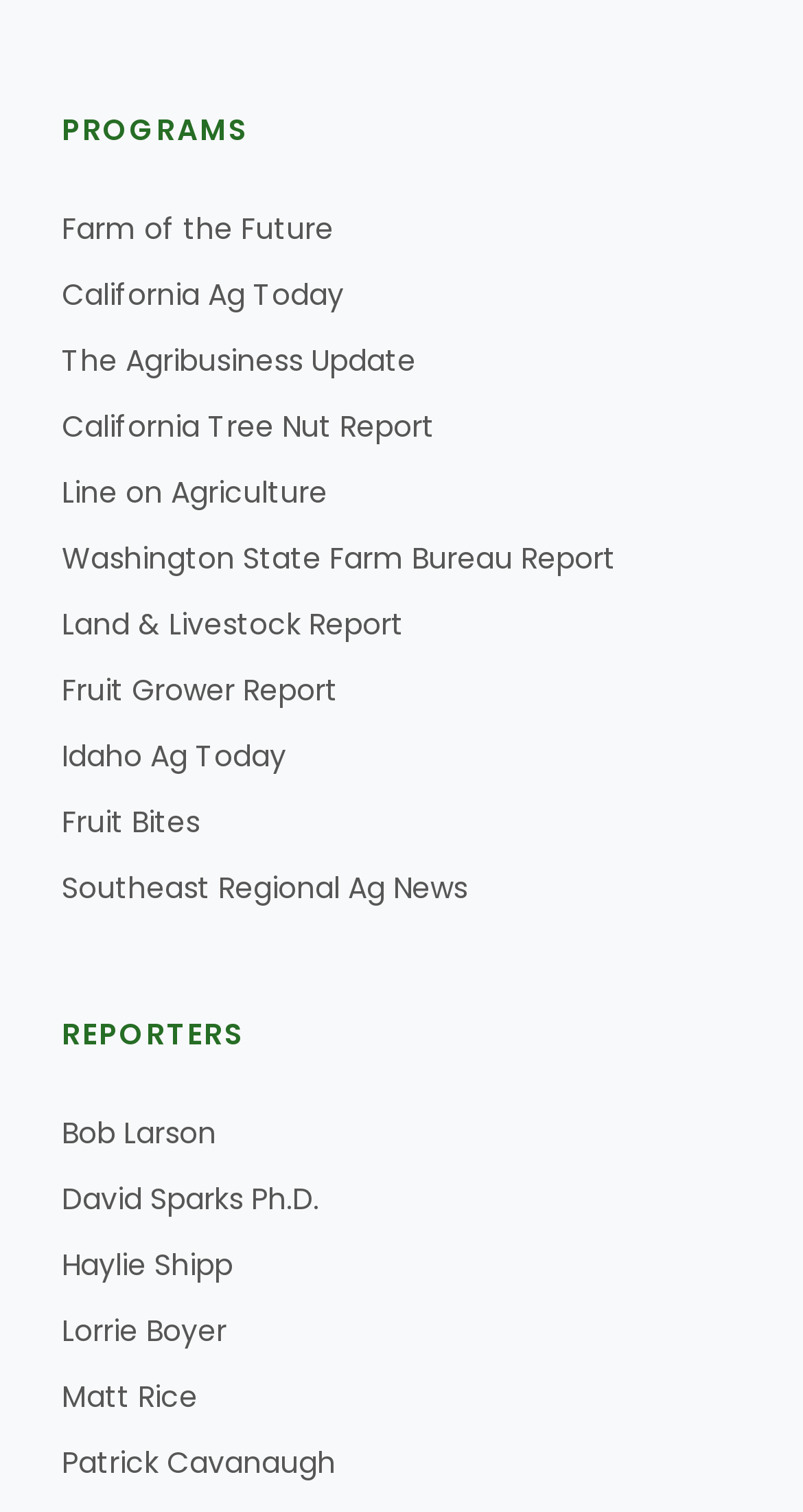Find the bounding box coordinates of the element to click in order to complete this instruction: "check out Bob Larson's page". The bounding box coordinates must be four float numbers between 0 and 1, denoted as [left, top, right, bottom].

[0.077, 0.735, 0.269, 0.762]